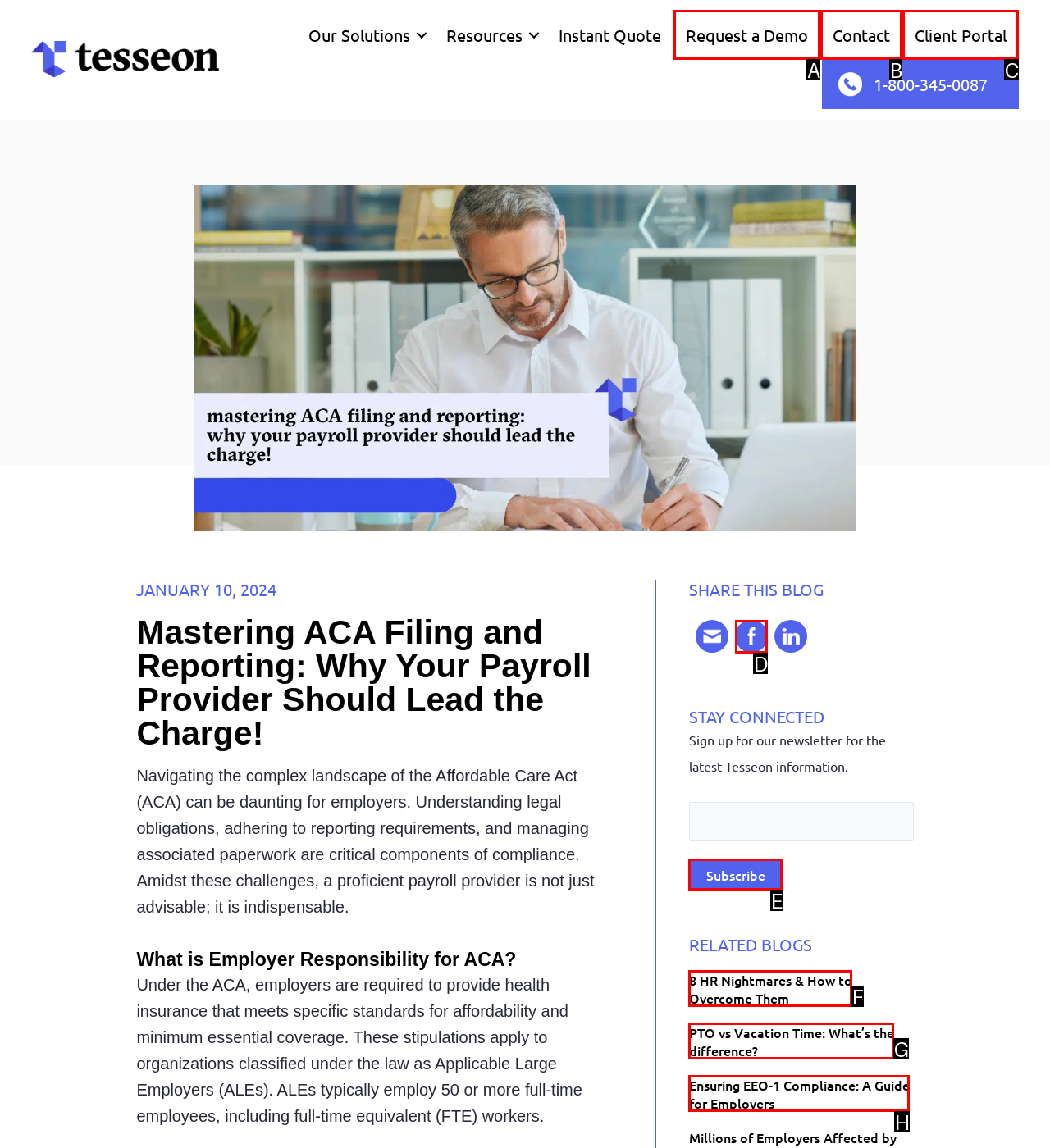Point out the UI element to be clicked for this instruction: Share this blog on Facebook. Provide the answer as the letter of the chosen element.

D